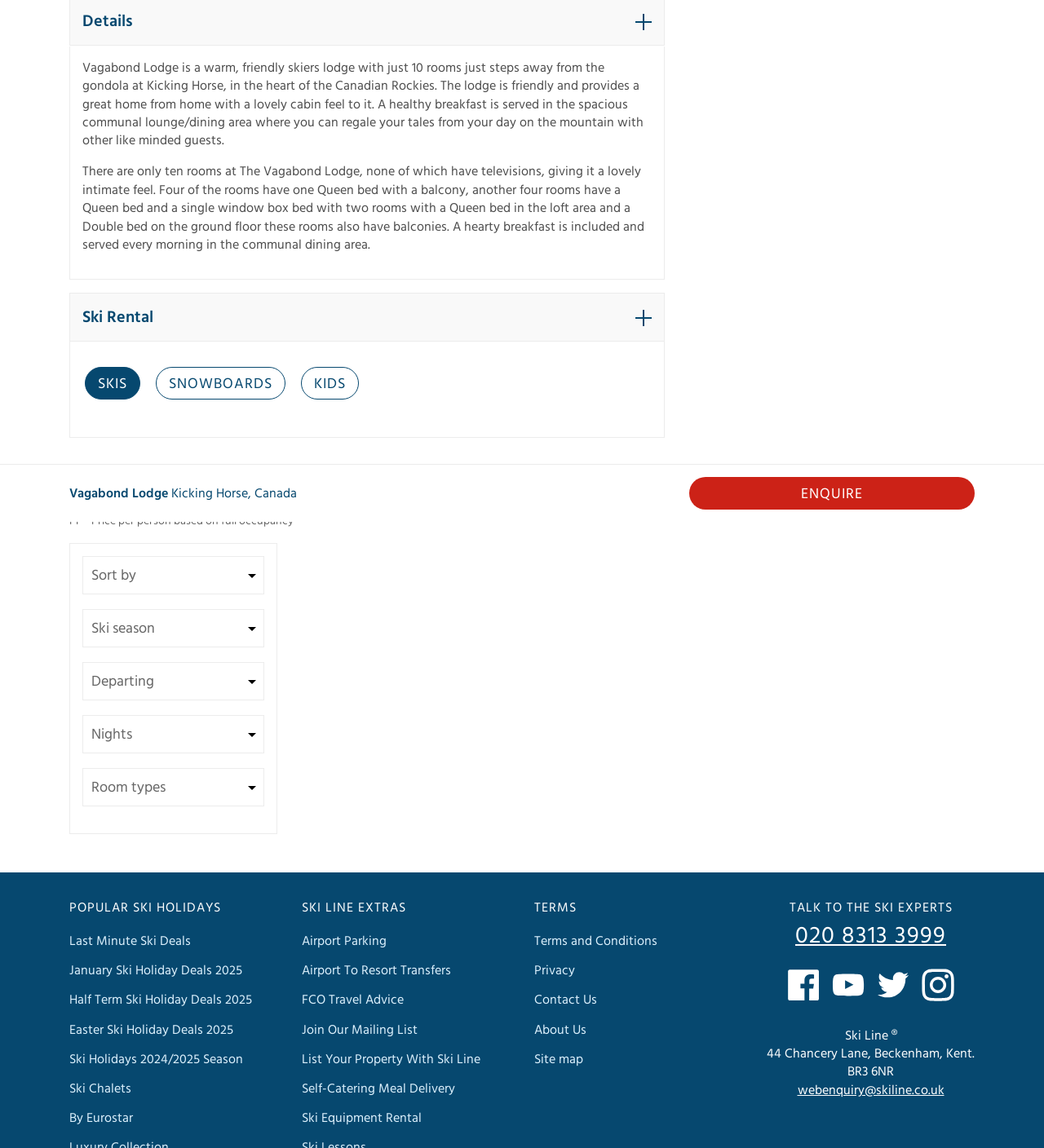Bounding box coordinates should be provided in the format (top-left x, top-left y, bottom-right x, bottom-right y) with all values between 0 and 1. Identify the bounding box for this UI element: placeholder="Departing" readonly="readonly"

[0.079, 0.577, 0.253, 0.61]